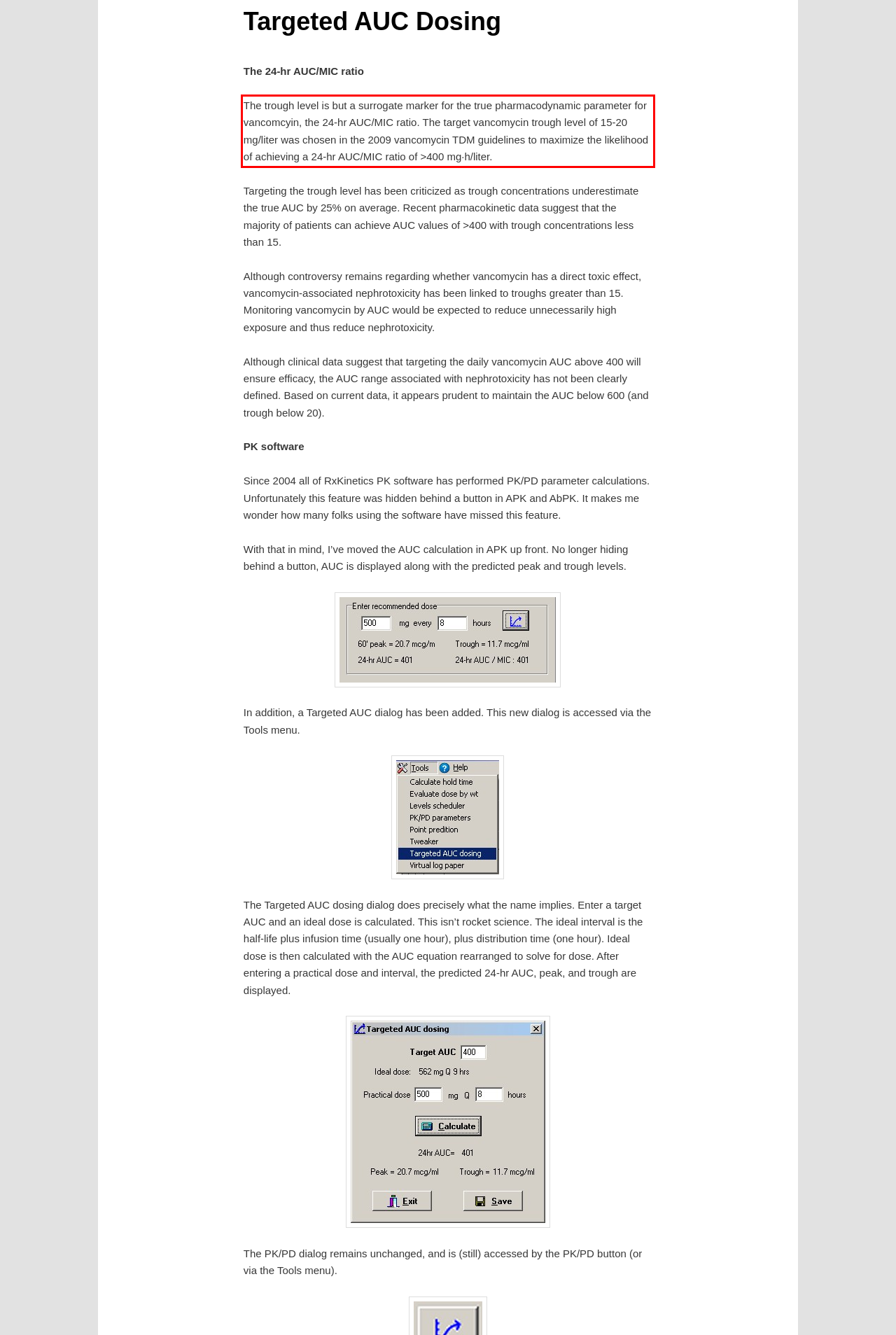Examine the screenshot of the webpage, locate the red bounding box, and perform OCR to extract the text contained within it.

The trough level is but a surrogate marker for the true pharmacodynamic parameter for vancomcyin, the 24-hr AUC/MIC ratio. The target vancomycin trough level of 15-20 mg/liter was chosen in the 2009 vancomycin TDM guidelines to maximize the likelihood of achieving a 24-hr AUC/MIC ratio of >400 mg·h/liter.